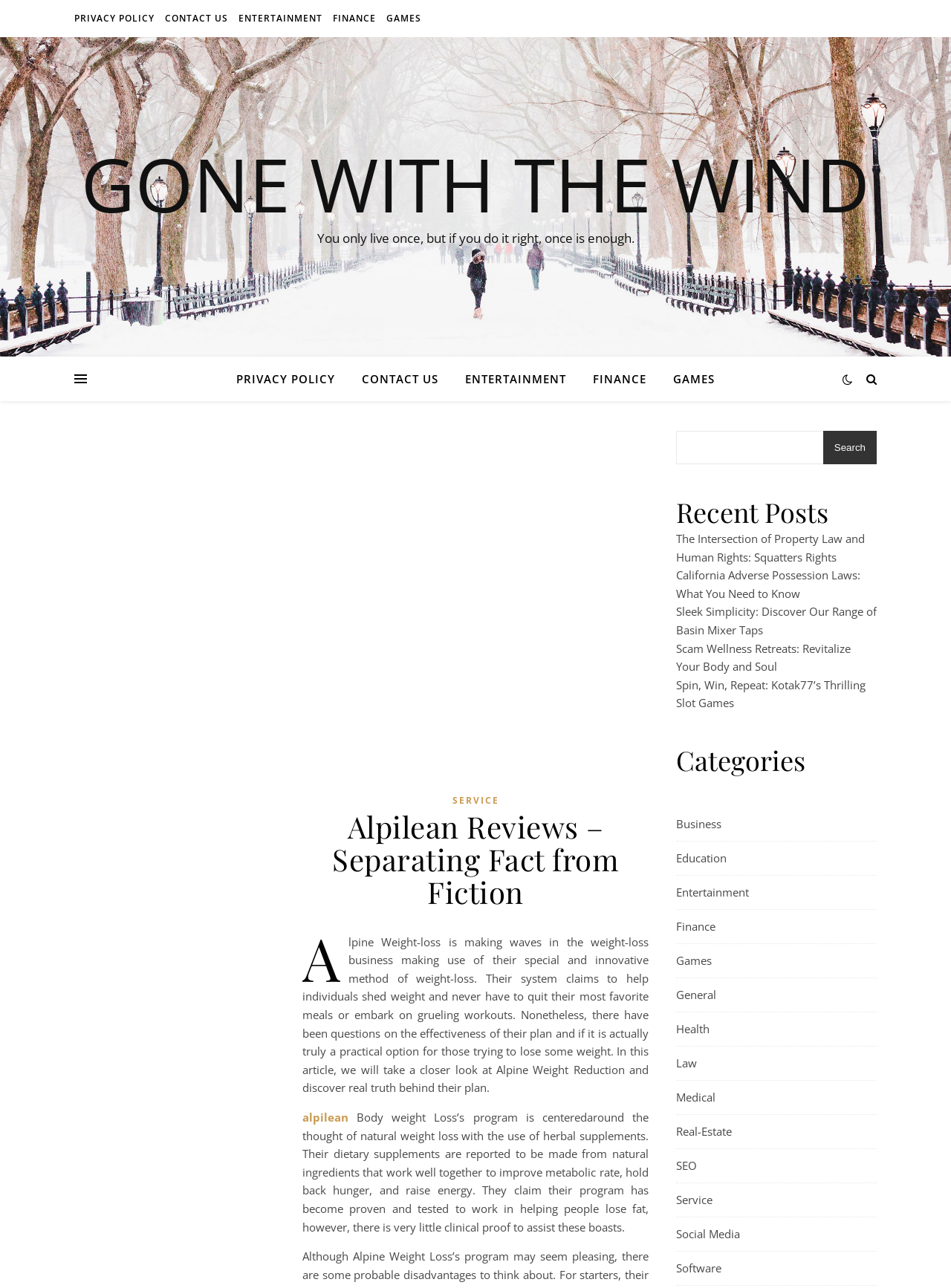Identify the coordinates of the bounding box for the element that must be clicked to accomplish the instruction: "Visit the CONTACT US page".

[0.368, 0.277, 0.473, 0.311]